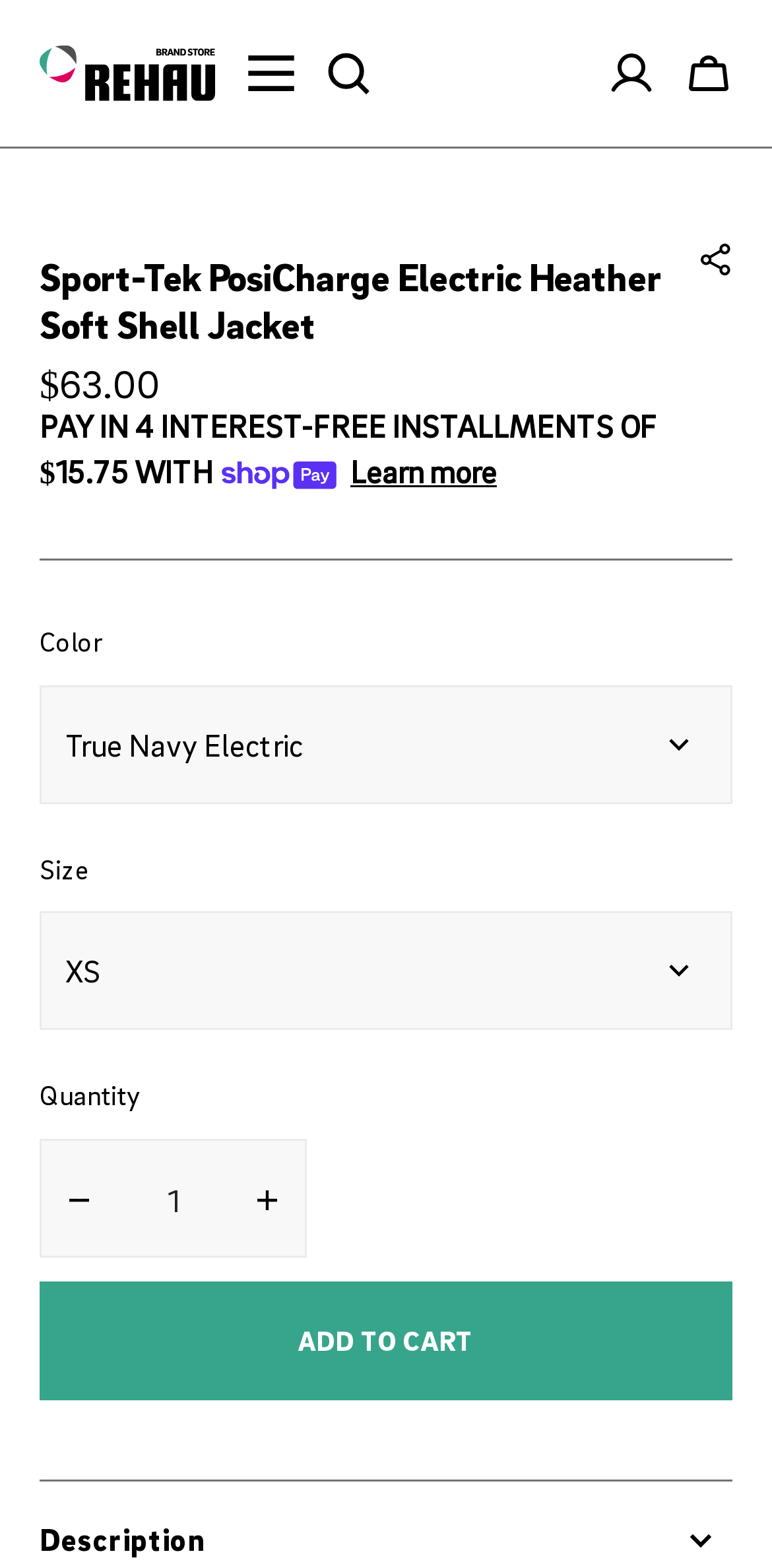Determine the bounding box coordinates of the element's region needed to click to follow the instruction: "Increase quantity". Provide these coordinates as four float numbers between 0 and 1, formatted as [left, top, right, bottom].

[0.318, 0.728, 0.395, 0.804]